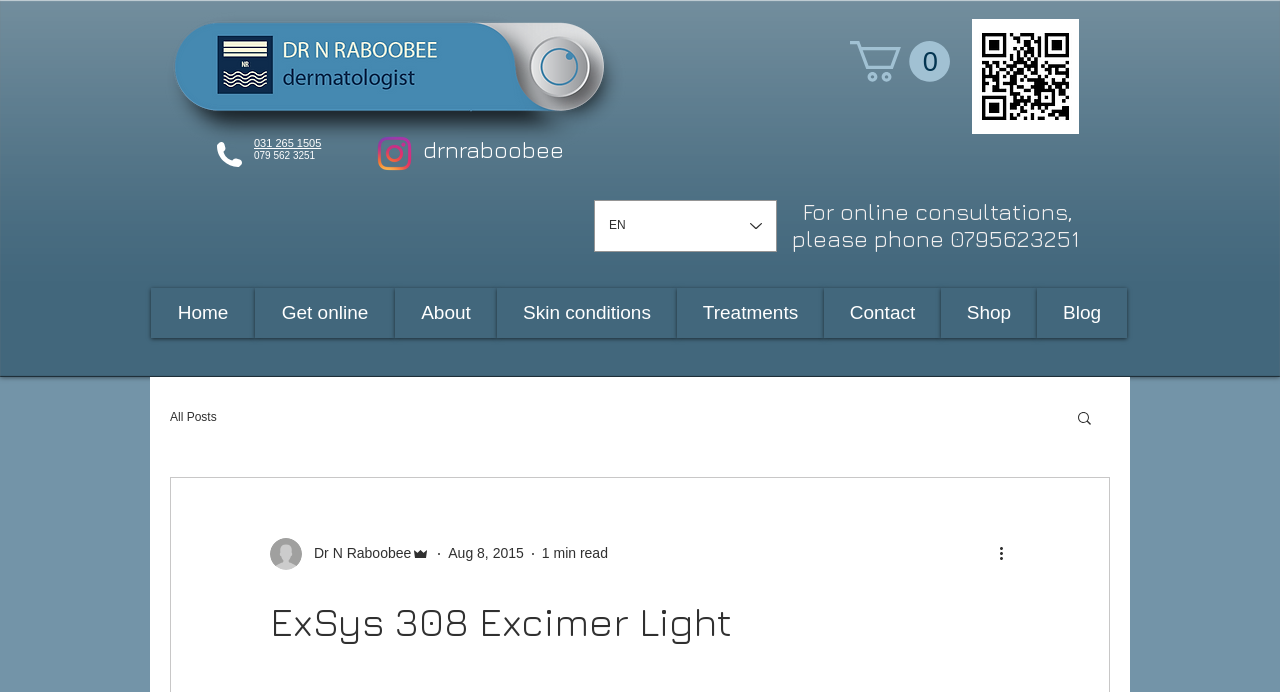Provide your answer to the question using just one word or phrase: What is the name of the doctor mentioned on the webpage?

Dr N Raboobee